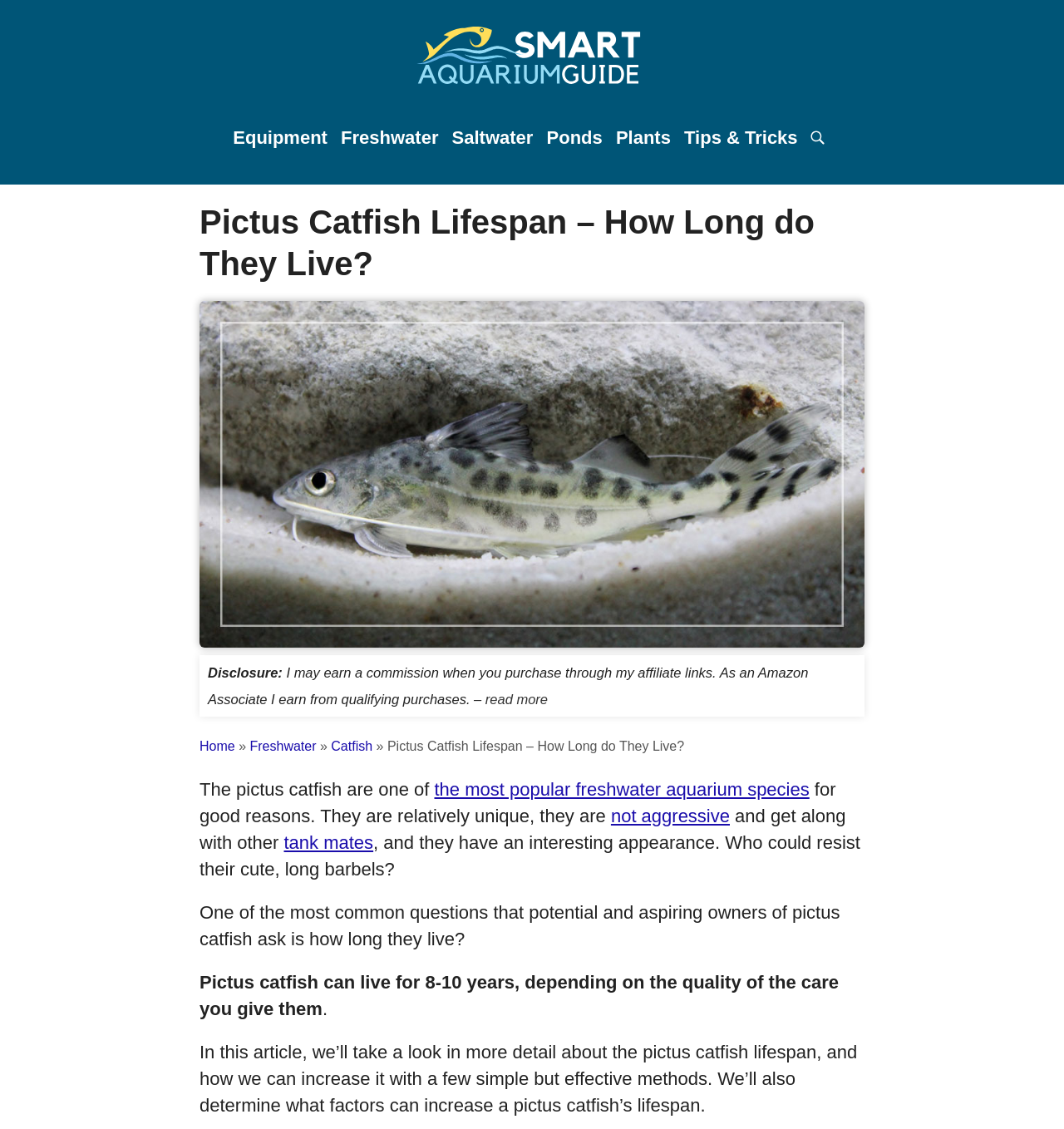Please find the bounding box coordinates of the element that must be clicked to perform the given instruction: "visit freshwater page". The coordinates should be four float numbers from 0 to 1, i.e., [left, top, right, bottom].

[0.32, 0.113, 0.412, 0.131]